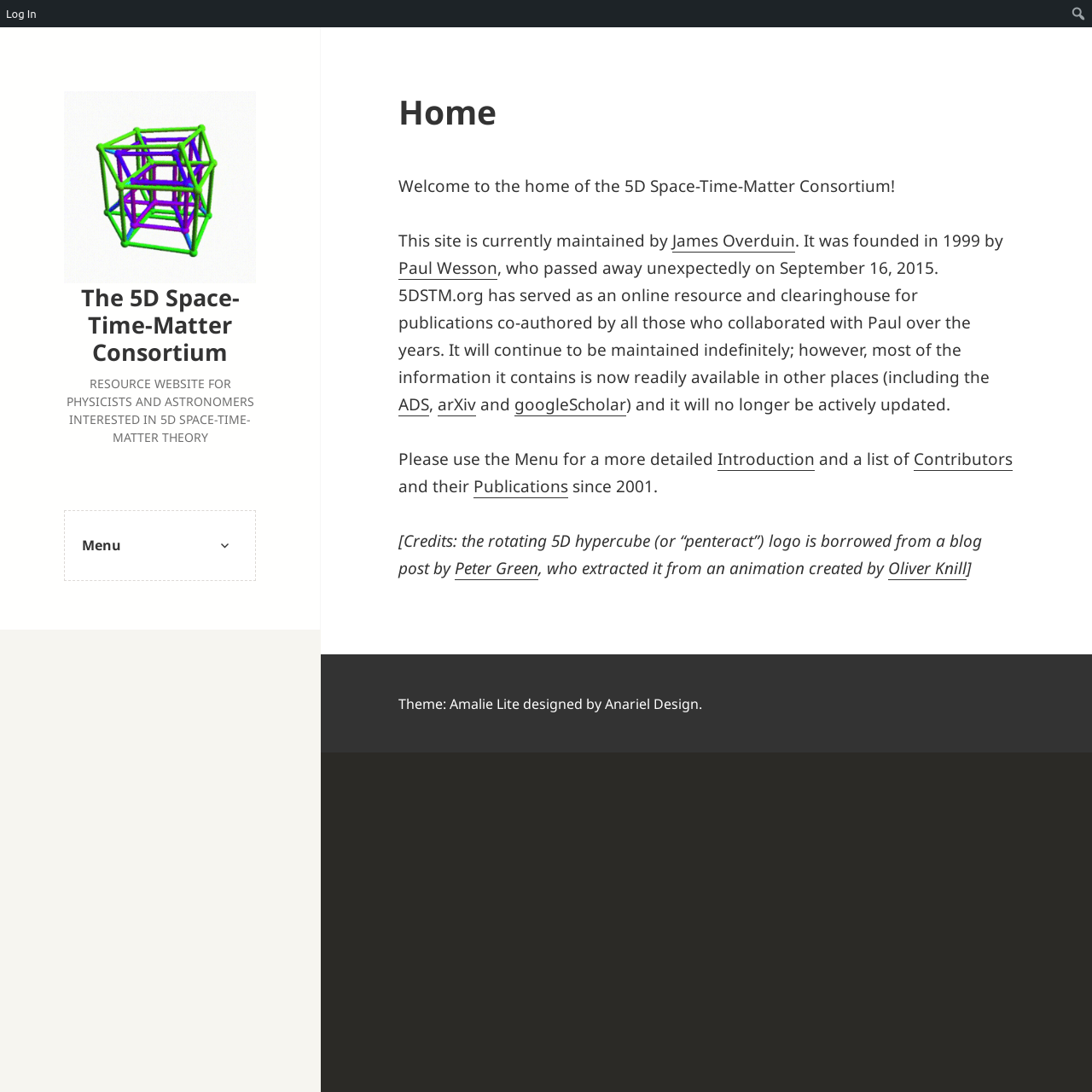Generate a thorough explanation of the webpage's elements.

The webpage is dedicated to the 5D Space-Time-Matter Consortium, a resource website for physicists and astronomers interested in 5D Space-Time-Matter theory. At the top left, there is a logo image and a link to the consortium's name. Below the logo, there is a heading that reads "RESOURCE WEBSITE FOR PHYSICISTS AND ASTRONOMERS INTERESTED IN 5D SPACE-TIME-MATTER THEORY". 

To the right of the logo, there is a menu link and an expandable button to access the menu. The main content of the webpage is divided into an article section and a content information section. 

In the article section, there is a heading that reads "Home" and a welcome message to the 5D Space-Time-Matter Consortium's website. The website is currently maintained by James Overduin and was founded in 1999 by Paul Wesson, who passed away in 2015. The website serves as an online resource and clearinghouse for publications co-authored by Paul Wesson and his collaborators. 

There are links to external resources such as ADS, arXiv, and googleScholar, where most of the information is now readily available. The website will no longer be actively updated. 

Below this information, there is a message encouraging users to use the menu for a more detailed introduction and a list of contributors and their publications. There are links to the introduction, contributors, and publications pages. 

At the bottom of the article section, there is a credits message acknowledging the source of the rotating 5D hypercube logo, which is borrowed from a blog post by Peter Green. 

In the content information section, there are links to the theme designer and a log-in link at the top left corner of the page. At the top right corner, there is a search textbox.